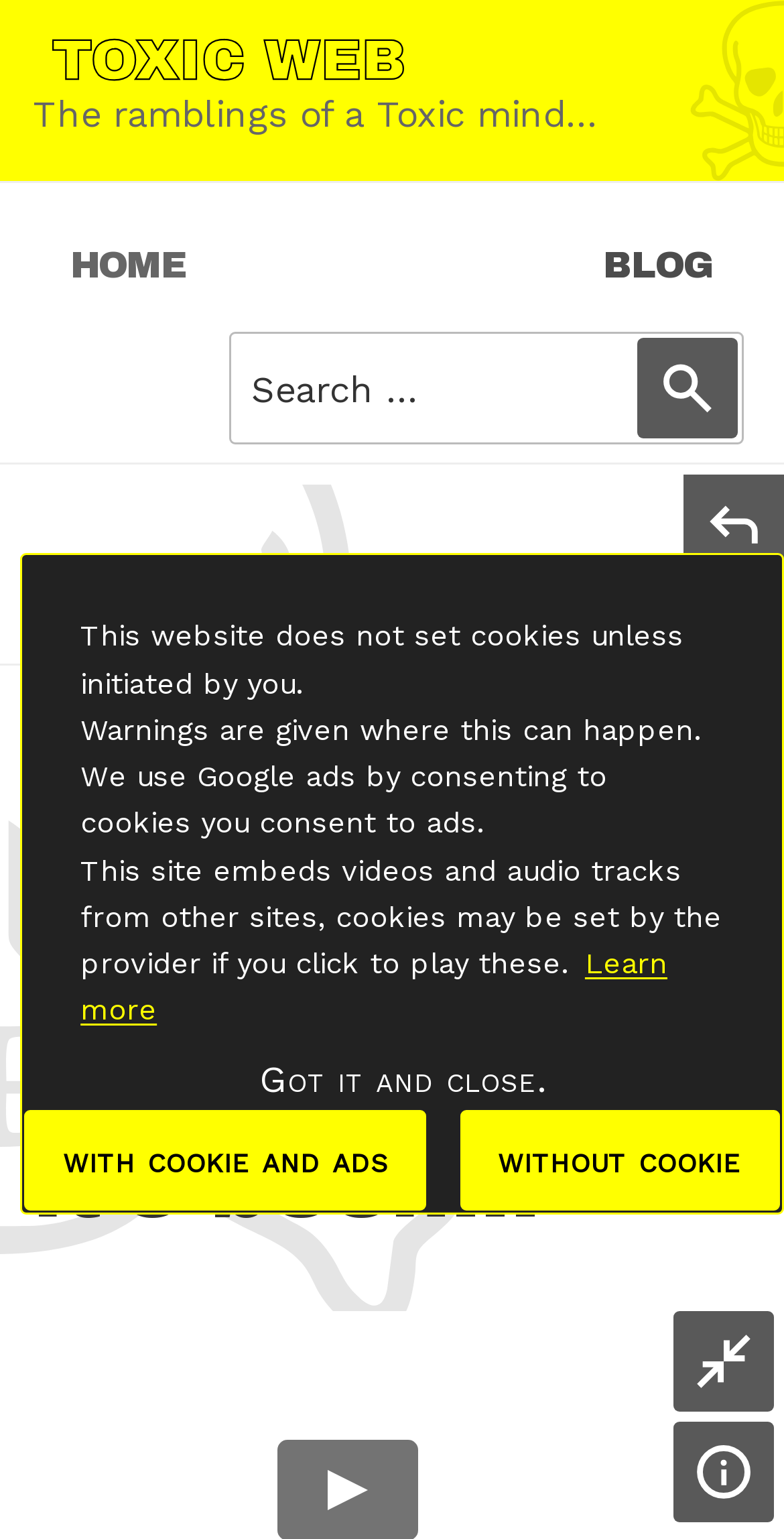Bounding box coordinates must be specified in the format (top-left x, top-left y, bottom-right x, bottom-right y). All values should be floating point numbers between 0 and 1. What are the bounding box coordinates of the UI element described as: with cookie and ads

[0.031, 0.721, 0.545, 0.787]